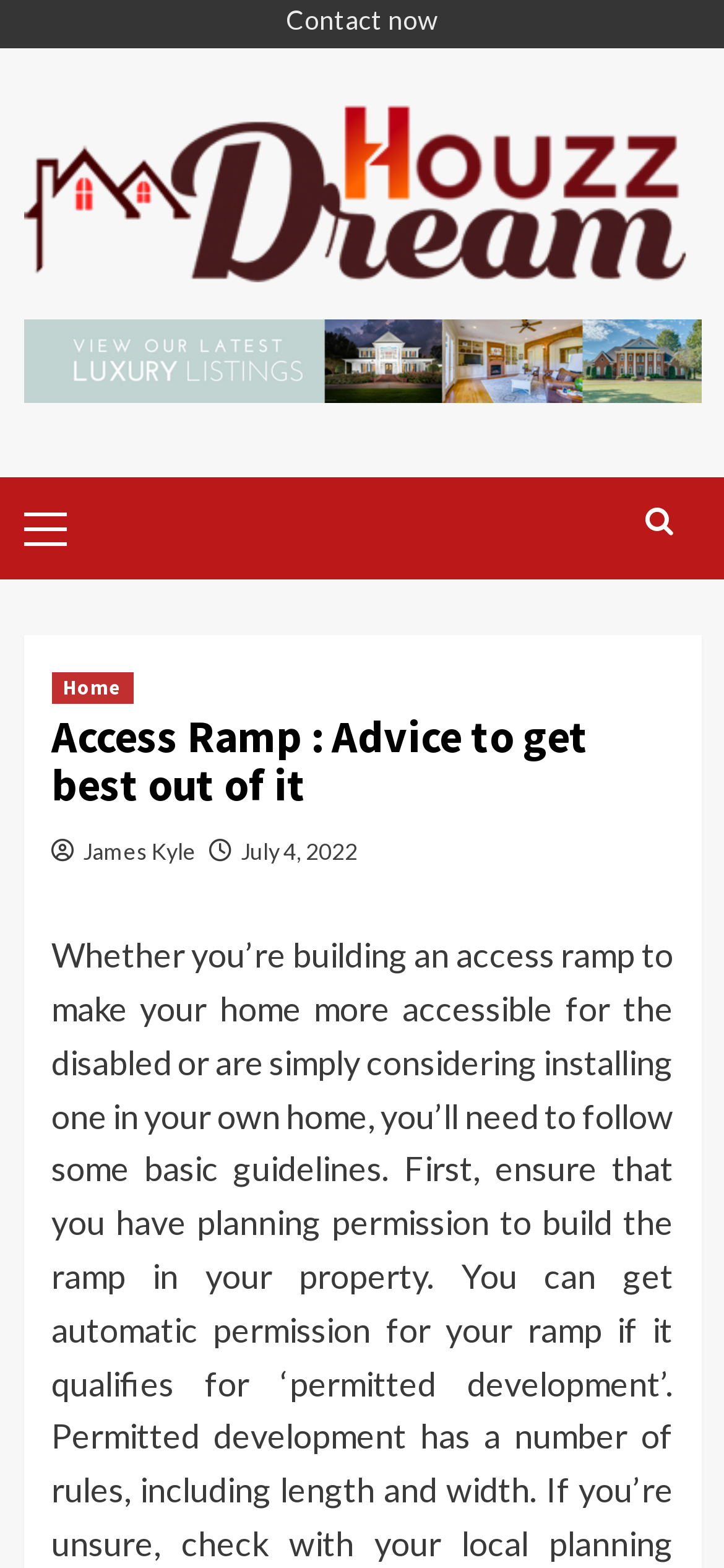Could you identify the text that serves as the heading for this webpage?

Access Ramp : Advice to get best out of it